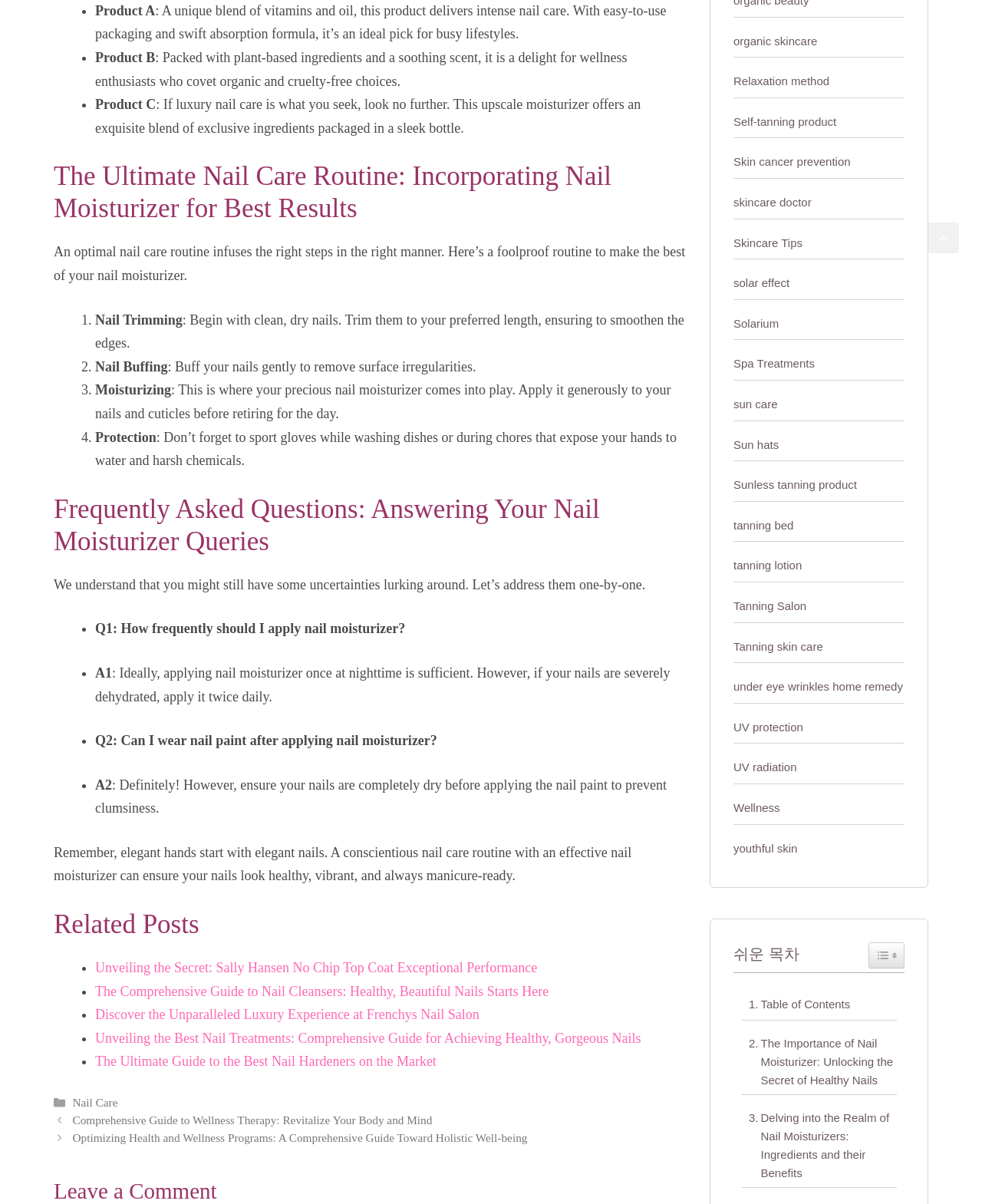Please give the bounding box coordinates of the area that should be clicked to fulfill the following instruction: "Visit Facebook page". The coordinates should be in the format of four float numbers from 0 to 1, i.e., [left, top, right, bottom].

None